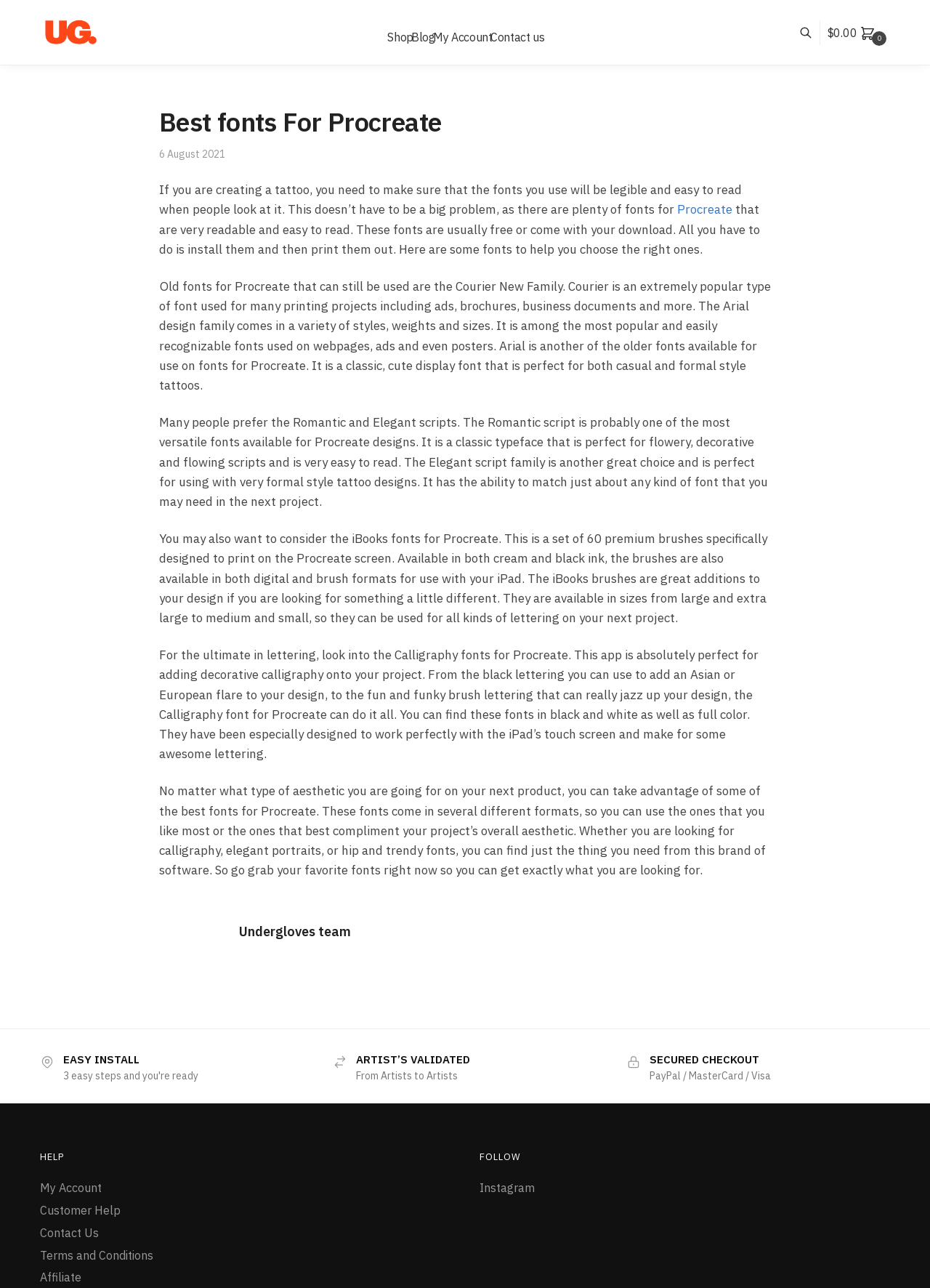What is the purpose of the 'EASY INSTALL' section on this webpage?
Give a single word or phrase as your answer by examining the image.

To inform about easy installation